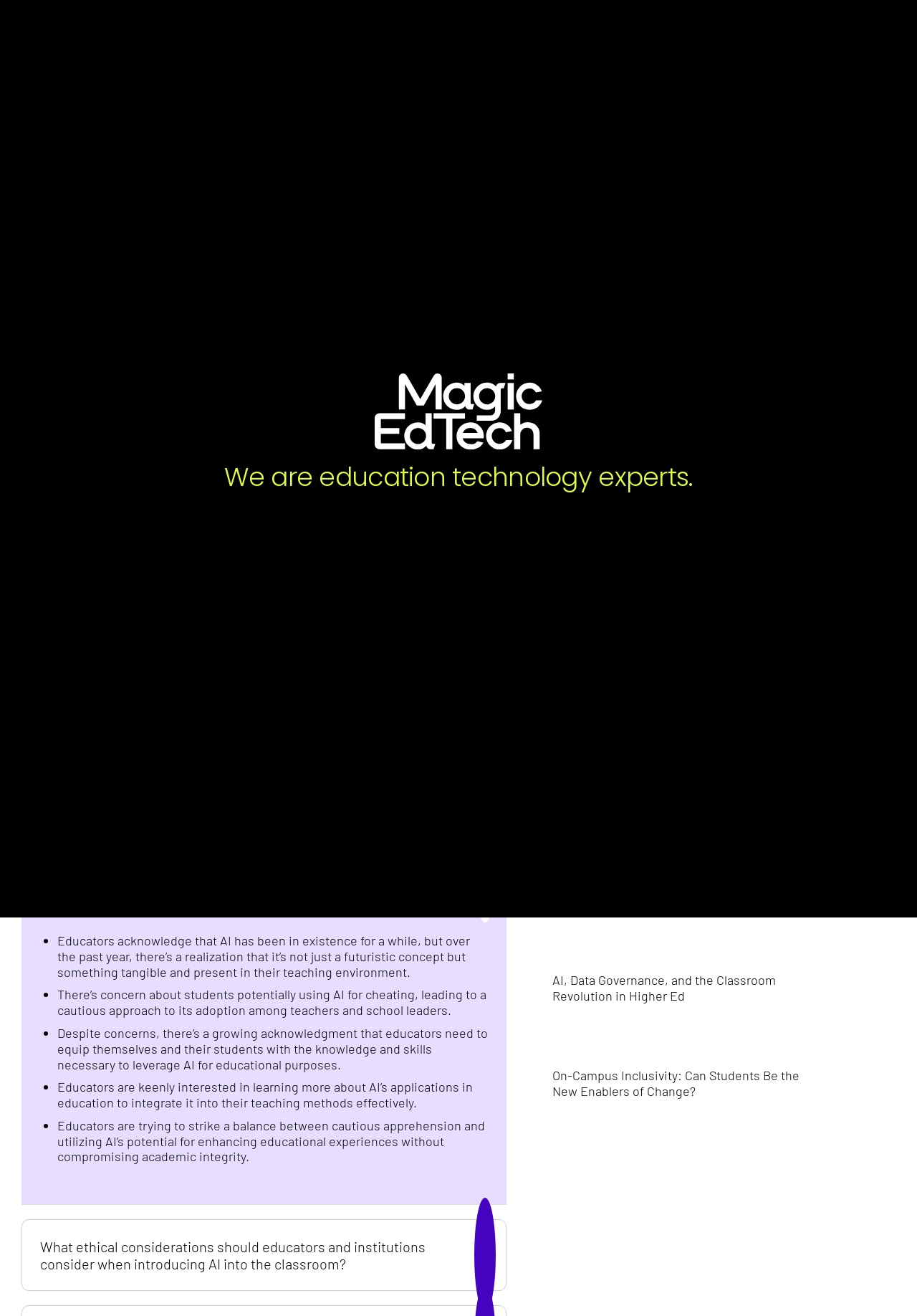Find the bounding box coordinates of the clickable area required to complete the following action: "Click the Artists button".

None